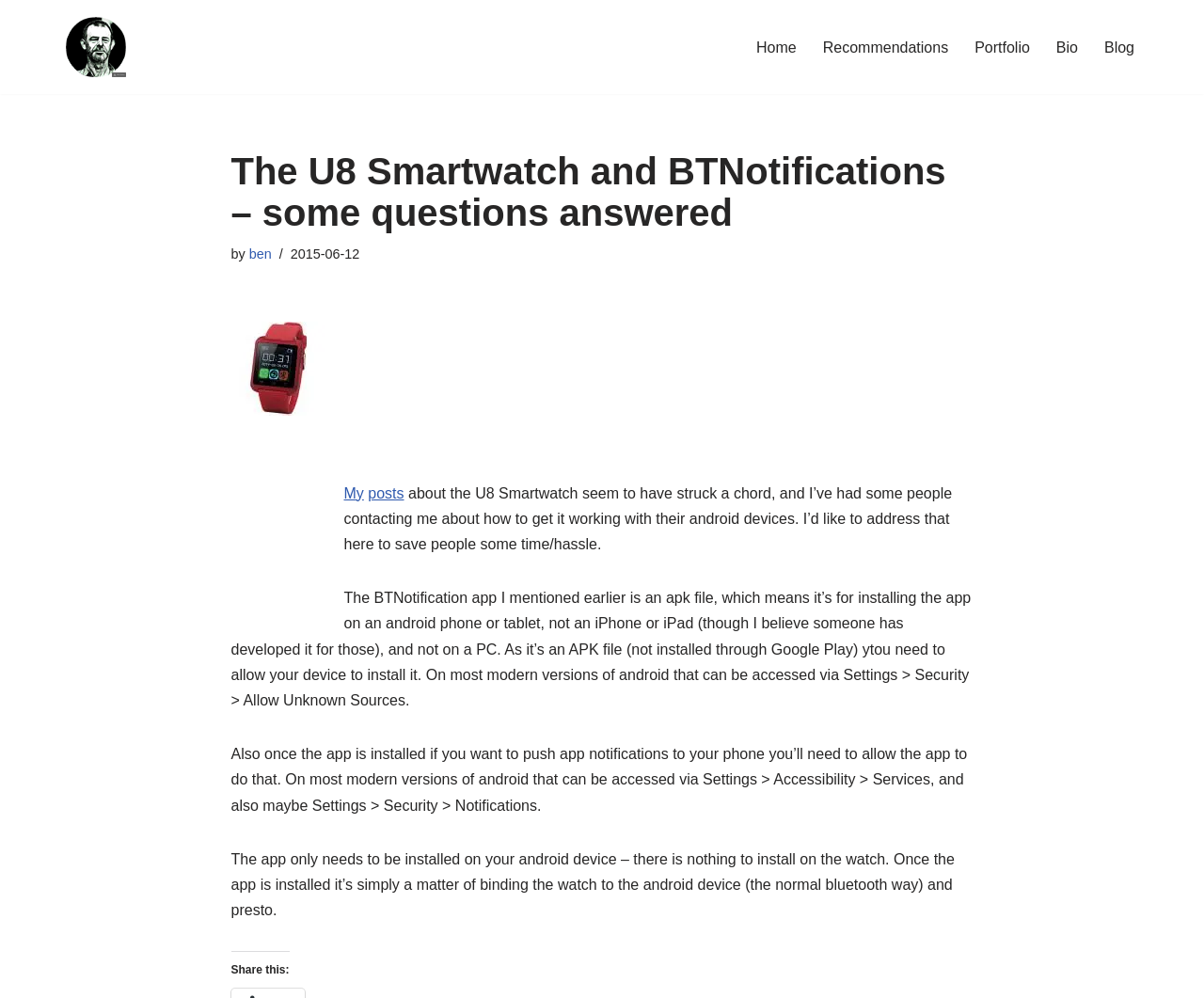What do you need to bind to the android device? From the image, respond with a single word or brief phrase.

The watch